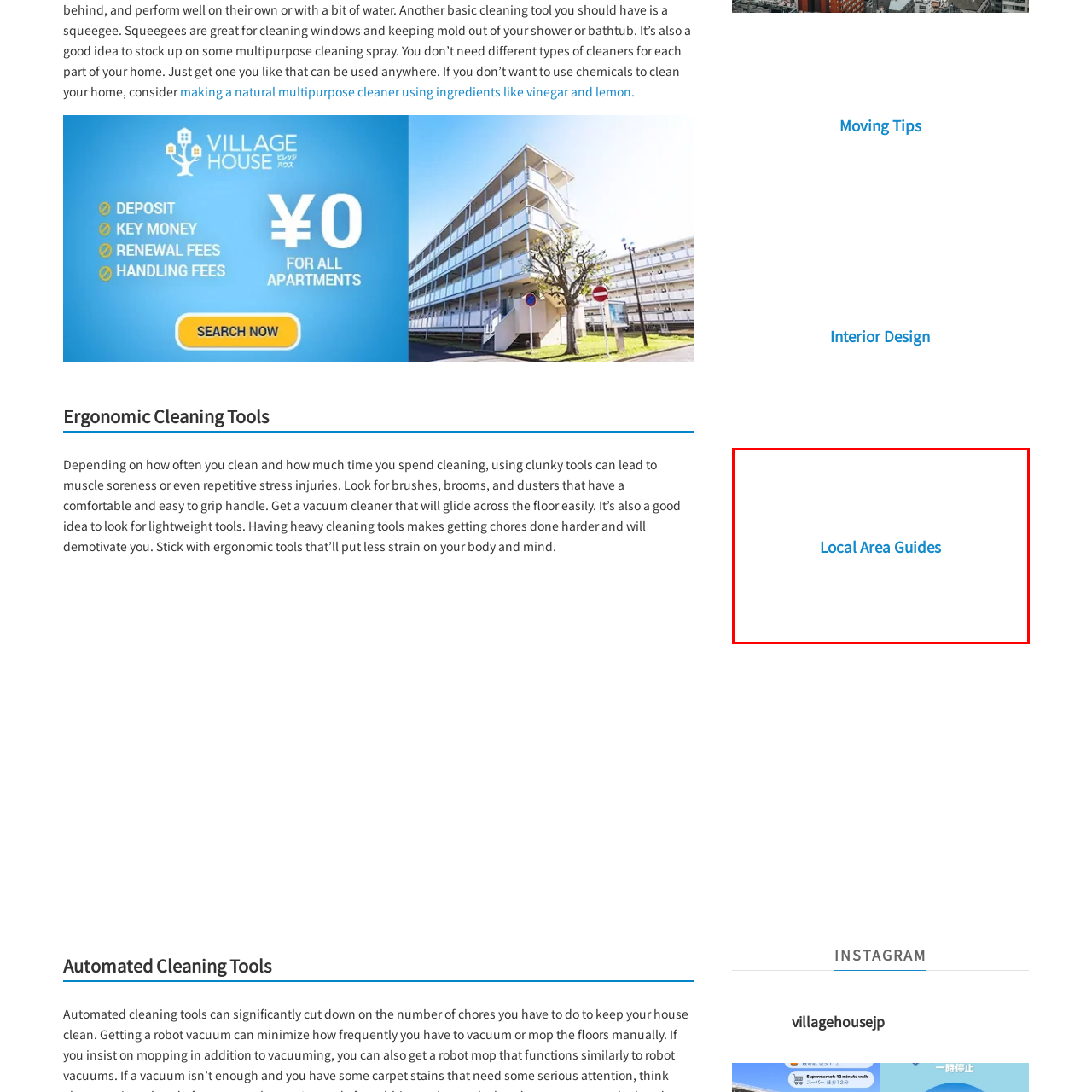Provide a detailed narrative of the image inside the red-bordered section.

The image features the title "Local Area Guides" prominently displayed in a clean, modern font. The text is colored blue, which contrasts nicely against the white background, making it easy to read. This heading likely indicates a section of a website or publication dedicated to providing detailed information about different localities, including insights on attractions, services, and amenities. The simplicity of the design suggests a focus on clarity and accessibility, inviting viewers to explore the content related to local area guides.